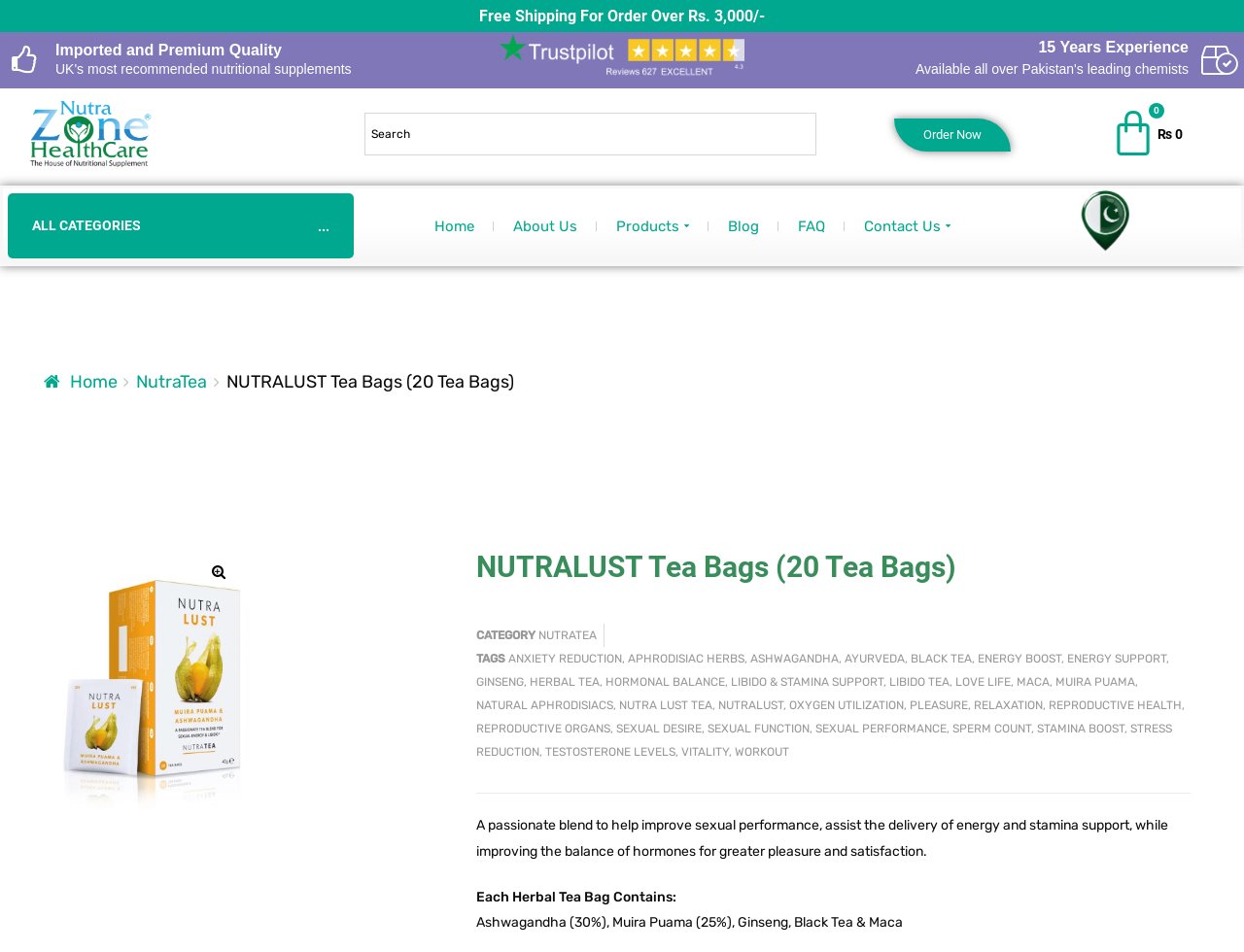What are the ingredients of the product?
Using the picture, provide a one-word or short phrase answer.

Ashwagandha, Muira Puama, Ginseng, Black Tea, and Maca